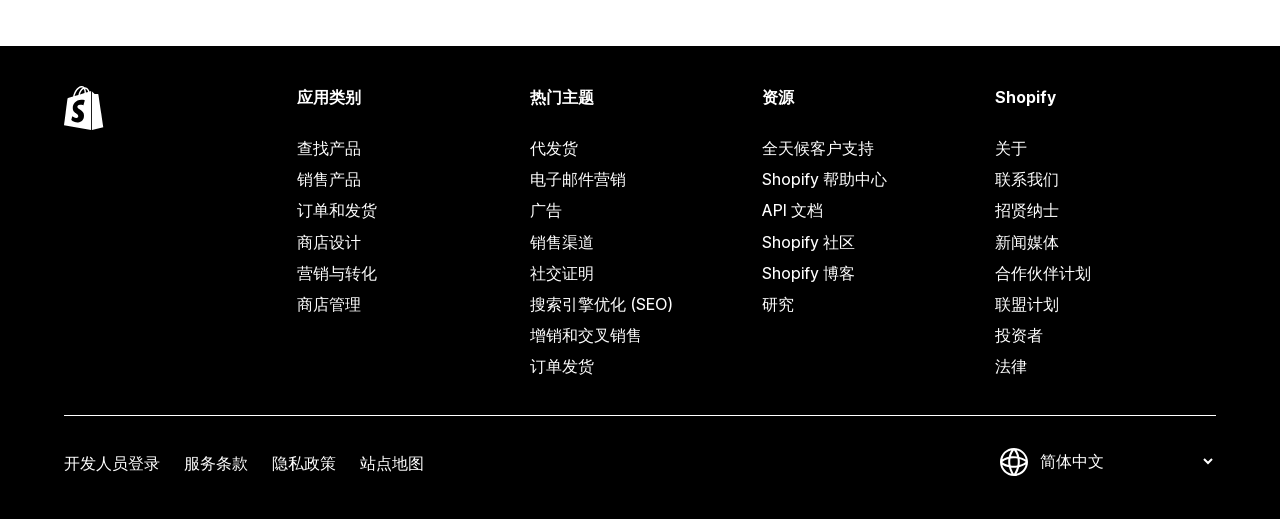Locate the bounding box coordinates of the clickable region to complete the following instruction: "Click on 查找产品."

[0.232, 0.256, 0.404, 0.316]